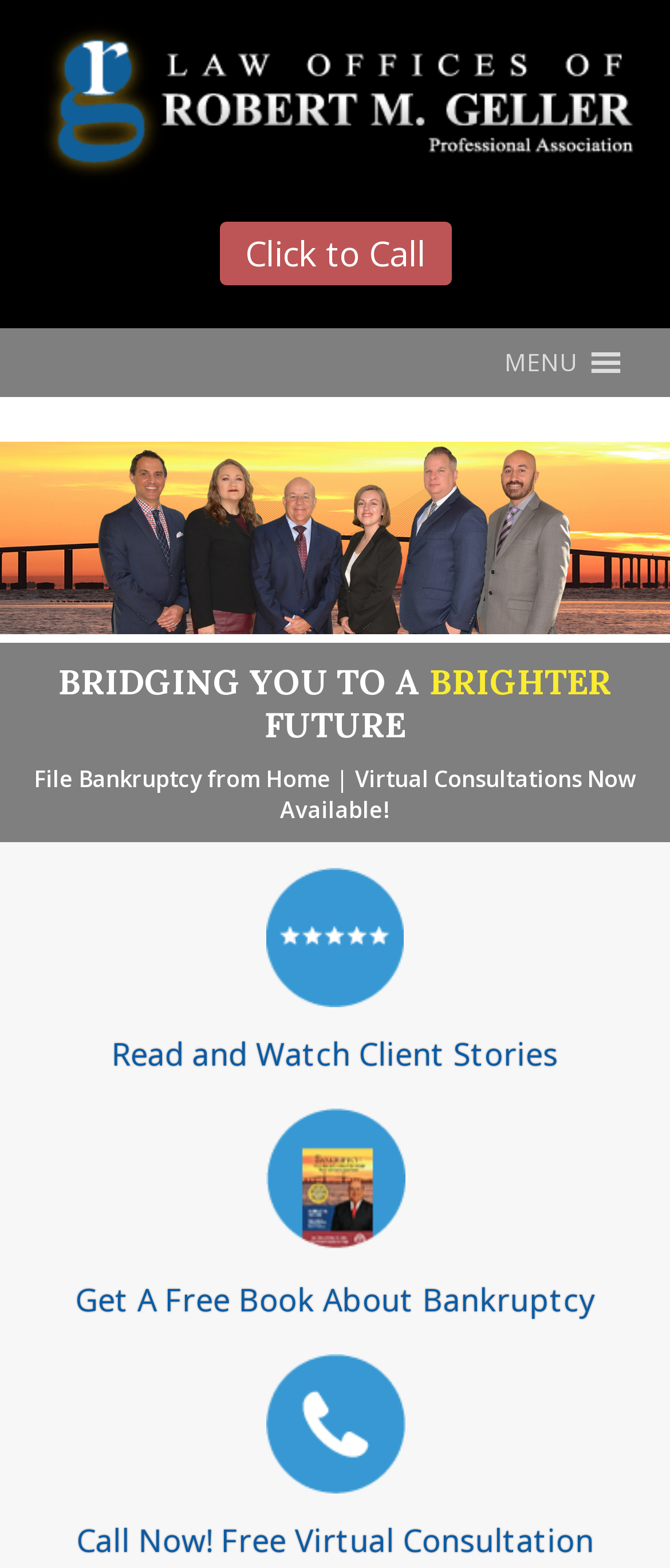What is the theme of the background image?
Refer to the image and give a detailed answer to the question.

The background image is described as 'Home Banner', which suggests that the theme of the image is related to home or a welcoming atmosphere.